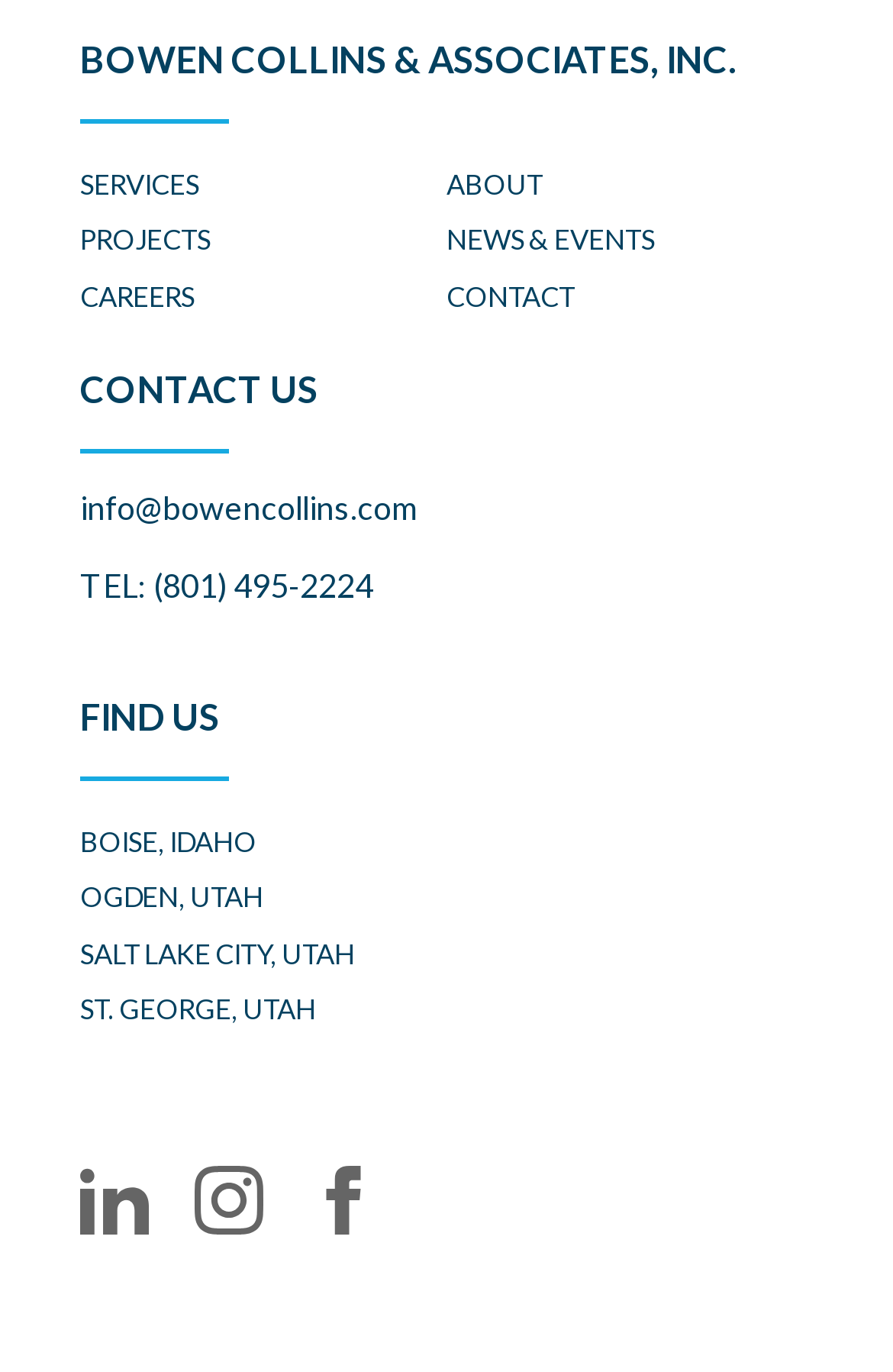Based on the element description: "Projects", identify the bounding box coordinates for this UI element. The coordinates must be four float numbers between 0 and 1, listed as [left, top, right, bottom].

[0.09, 0.163, 0.236, 0.188]